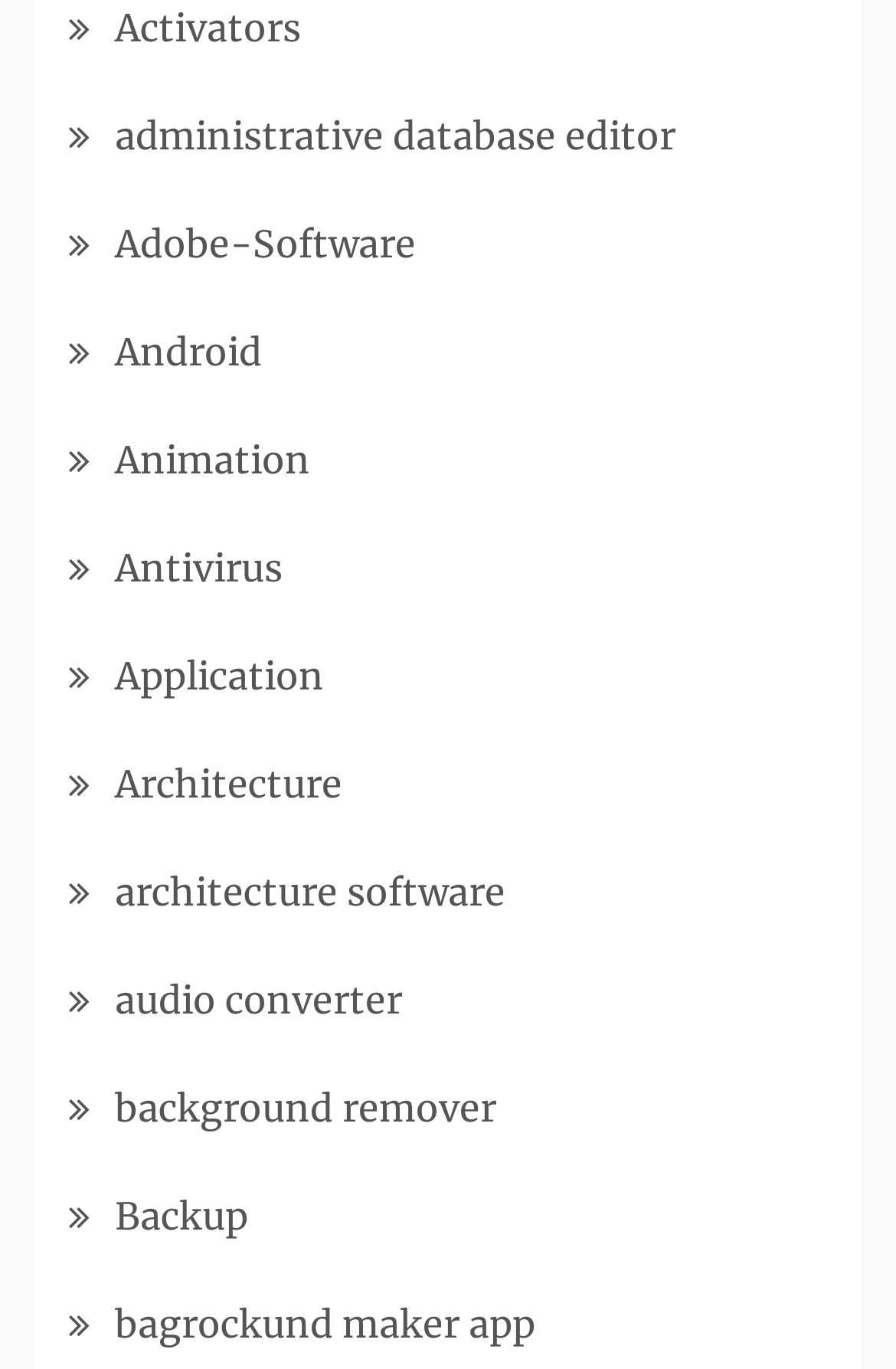Answer in one word or a short phrase: 
How many links are there on the webpage?

12